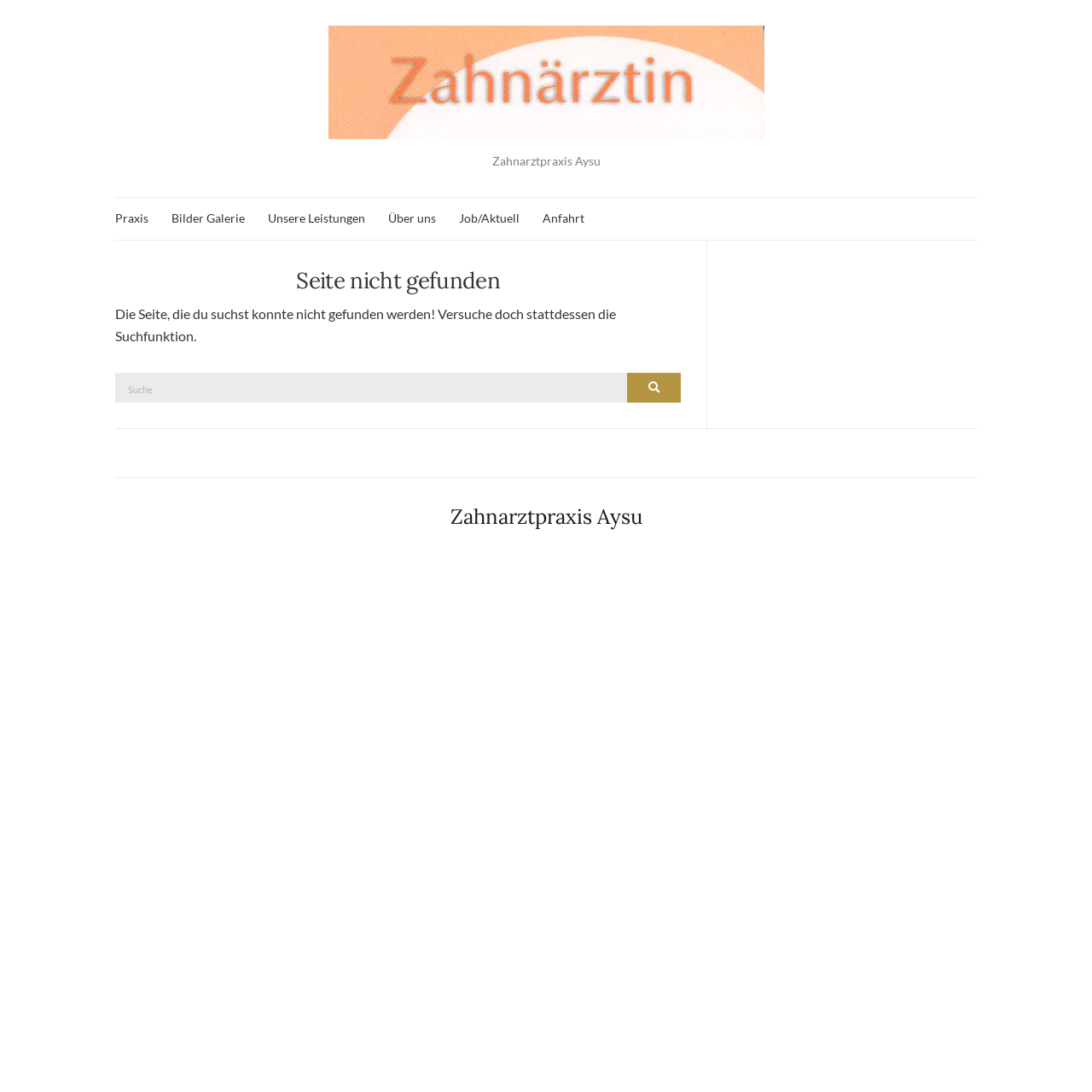Please find the bounding box coordinates of the section that needs to be clicked to achieve this instruction: "go to homepage".

[0.129, 0.023, 0.871, 0.127]